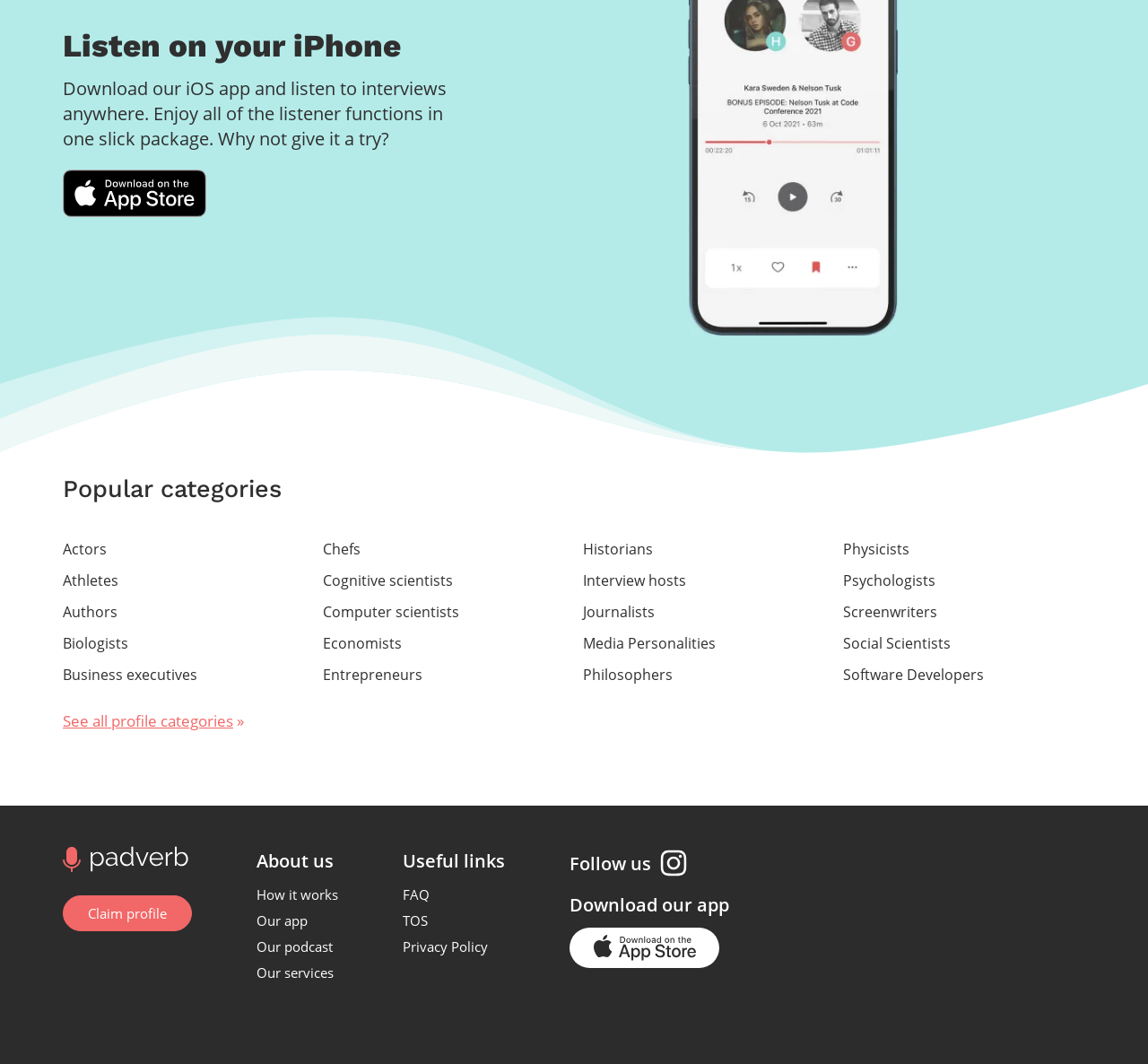Please predict the bounding box coordinates of the element's region where a click is necessary to complete the following instruction: "Claim profile". The coordinates should be represented by four float numbers between 0 and 1, i.e., [left, top, right, bottom].

[0.055, 0.841, 0.167, 0.875]